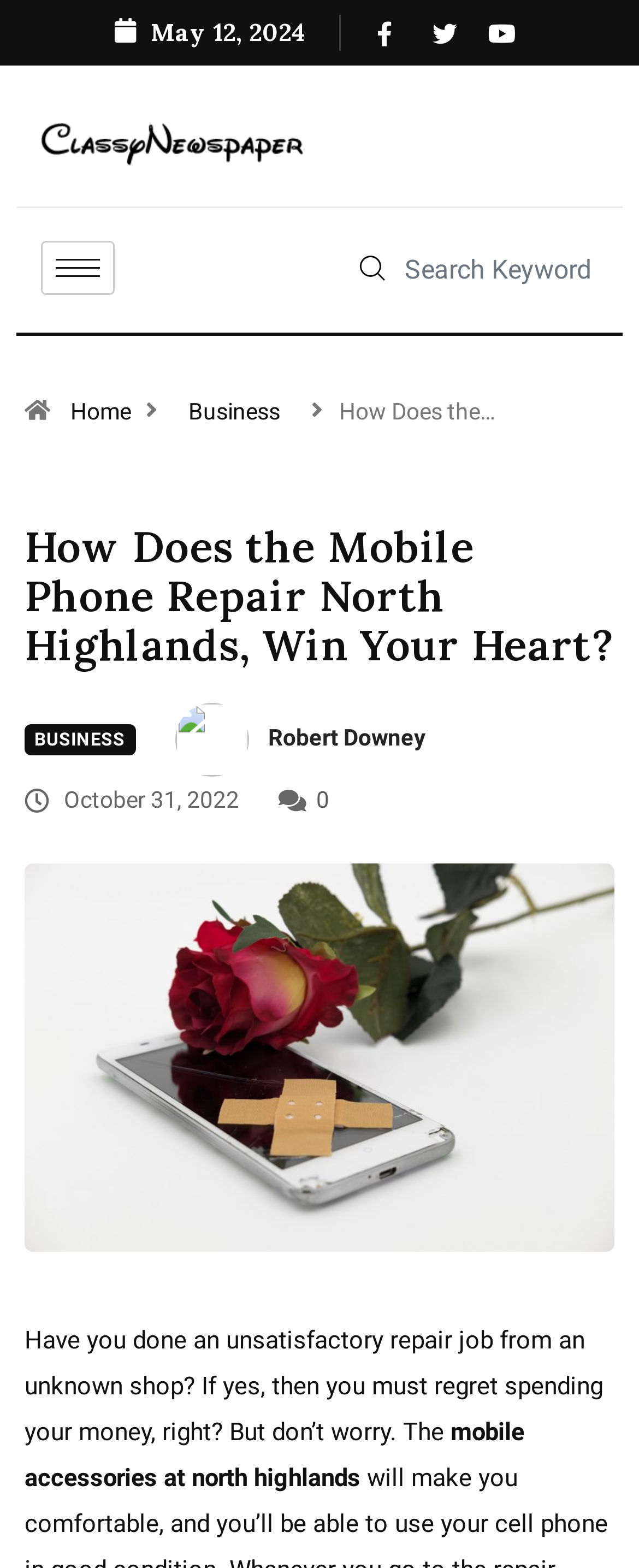Refer to the screenshot and answer the following question in detail:
What is the category of the article?

I found the category of the article by looking at the link element that says 'BUSINESS' which is located below the heading 'How Does the Mobile Phone Repair North Highlands, Win Your Heart?'.